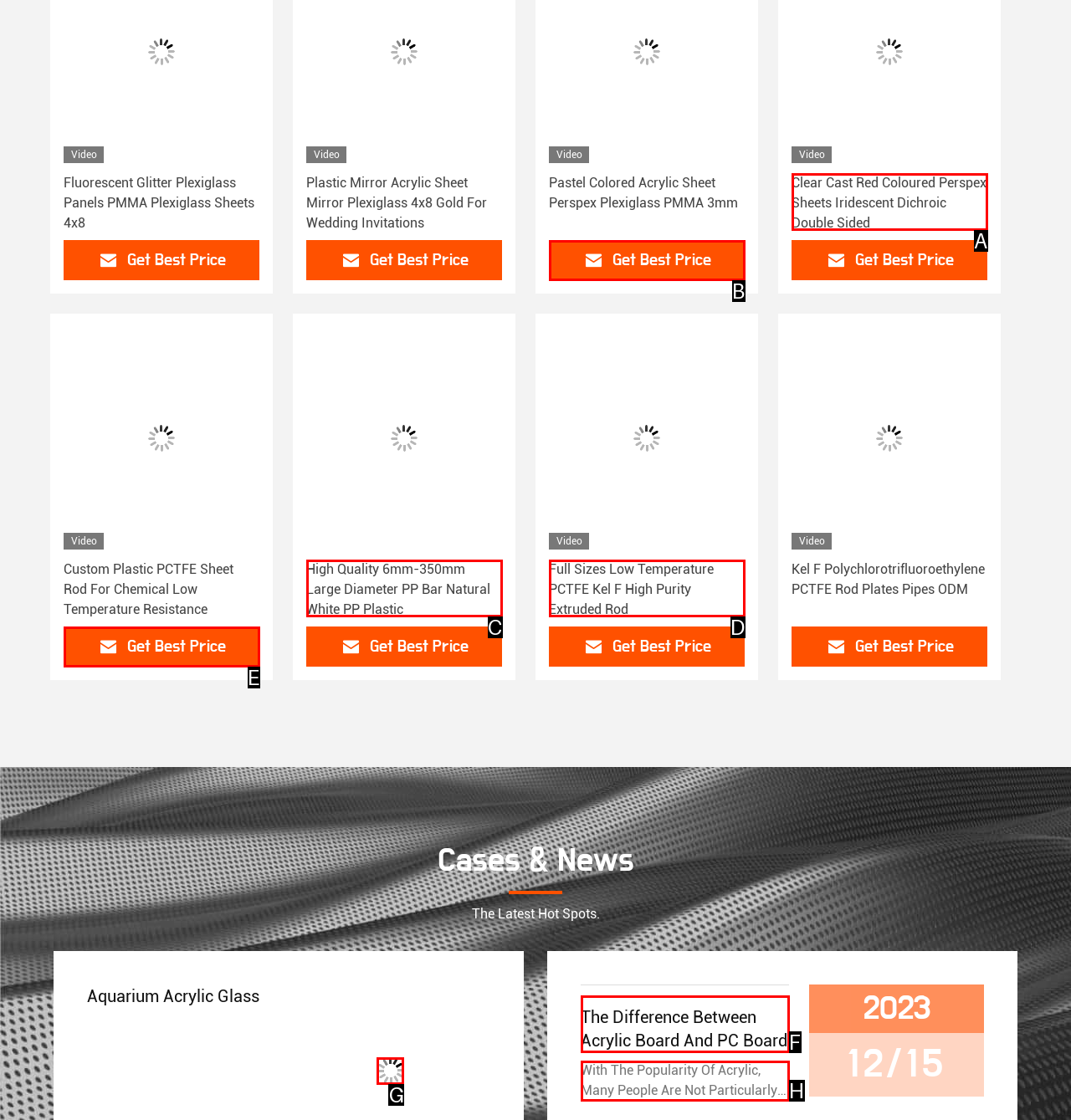Select the option I need to click to accomplish this task: View the latest company case about Aquarium acrylic glass
Provide the letter of the selected choice from the given options.

G